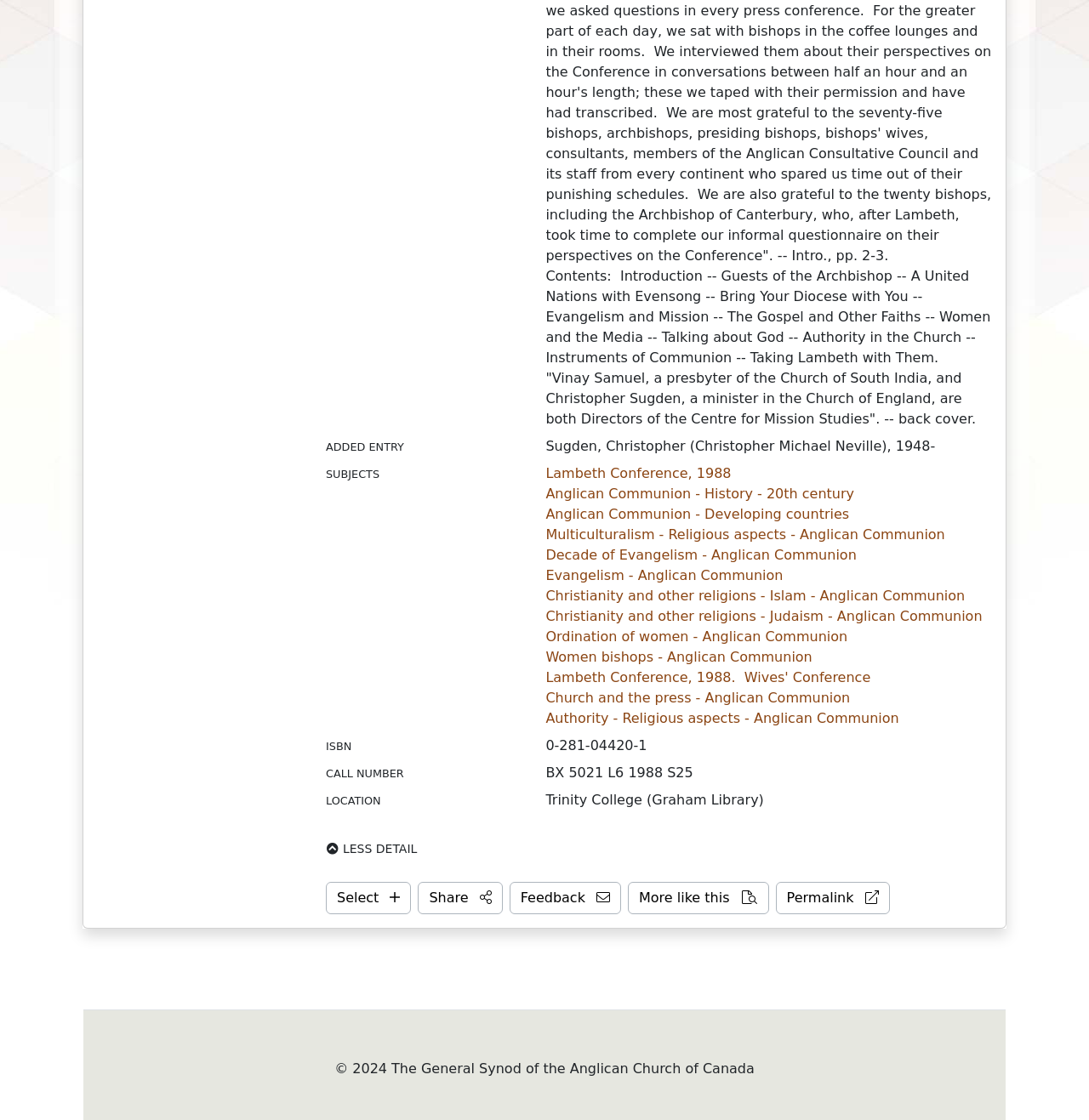Given the element description, predict the bounding box coordinates in the format (top-left x, top-left y, bottom-right x, bottom-right y). Make sure all values are between 0 and 1. Here is the element description: Feedback

[0.468, 0.787, 0.57, 0.816]